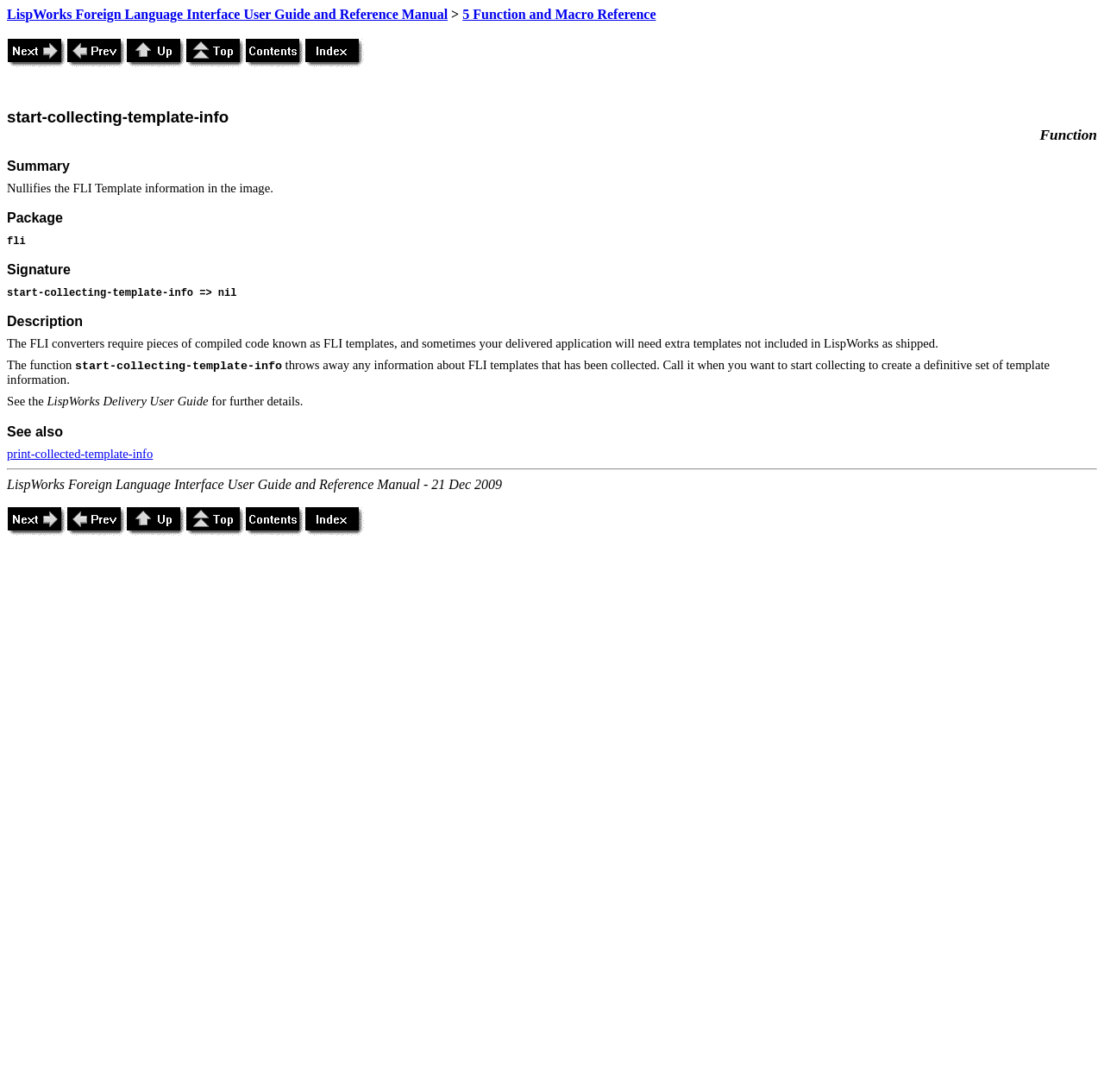Please respond to the question using a single word or phrase:
What is the signature of the function start-collecting-template-info?

start-collecting-template-info => nil